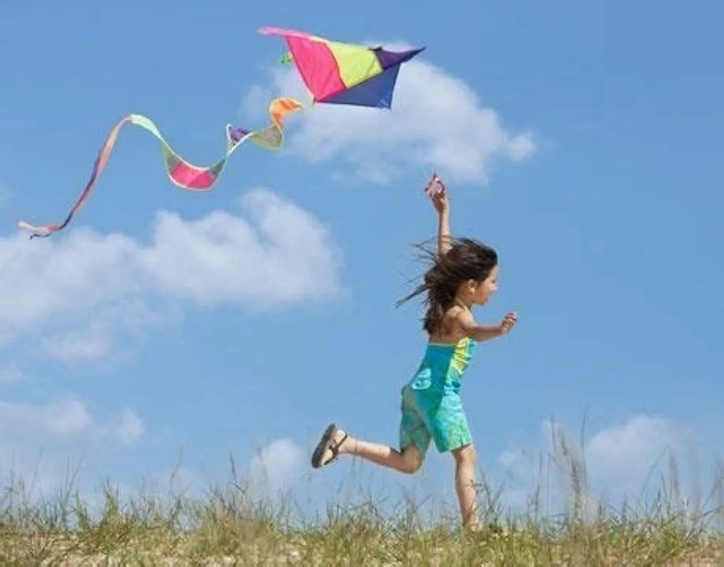Construct a detailed narrative about the image.

A joyful girl runs across a grassy hill on a sunny day, her laughter echoing through the open space as she joyfully flies a vibrant kite. The kite, adorned with bright colors of green, pink, orange, and blue, dances in the gentle breeze above her, trailing colorful ribbons that flutter behind. Her carefree spirit is palpable, and her long hair blows with the wind as she reaches up with one hand, reveling in the simple pleasure of playing outdoors under a clear blue sky dotted with fluffy white clouds. This scene captures the essence of childhood freedom and joy, celebrating the beauty of nature and the delight of flying a kite.